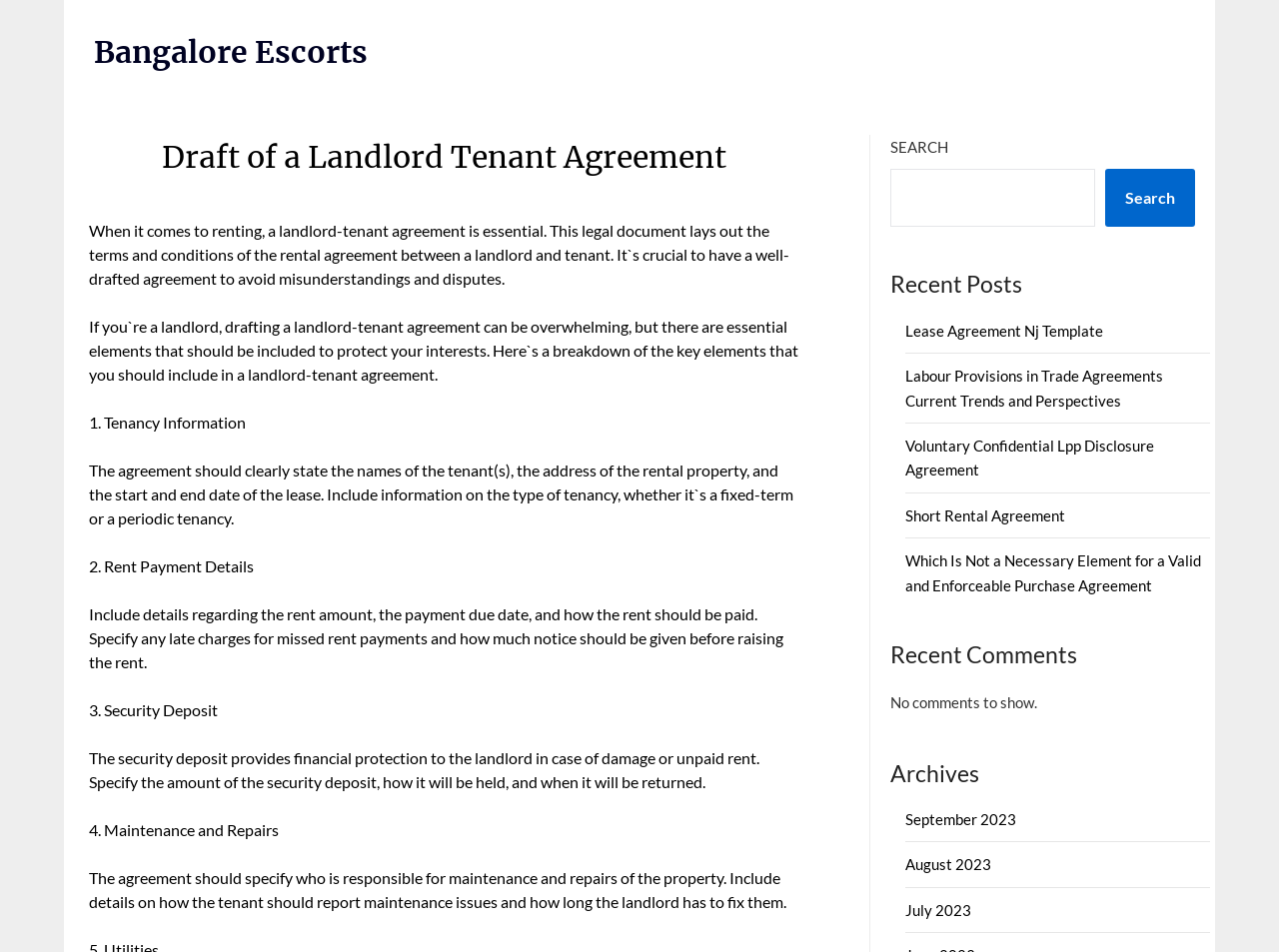What is the topic of the webpage?
Answer with a single word or short phrase according to what you see in the image.

Landlord-tenant agreement